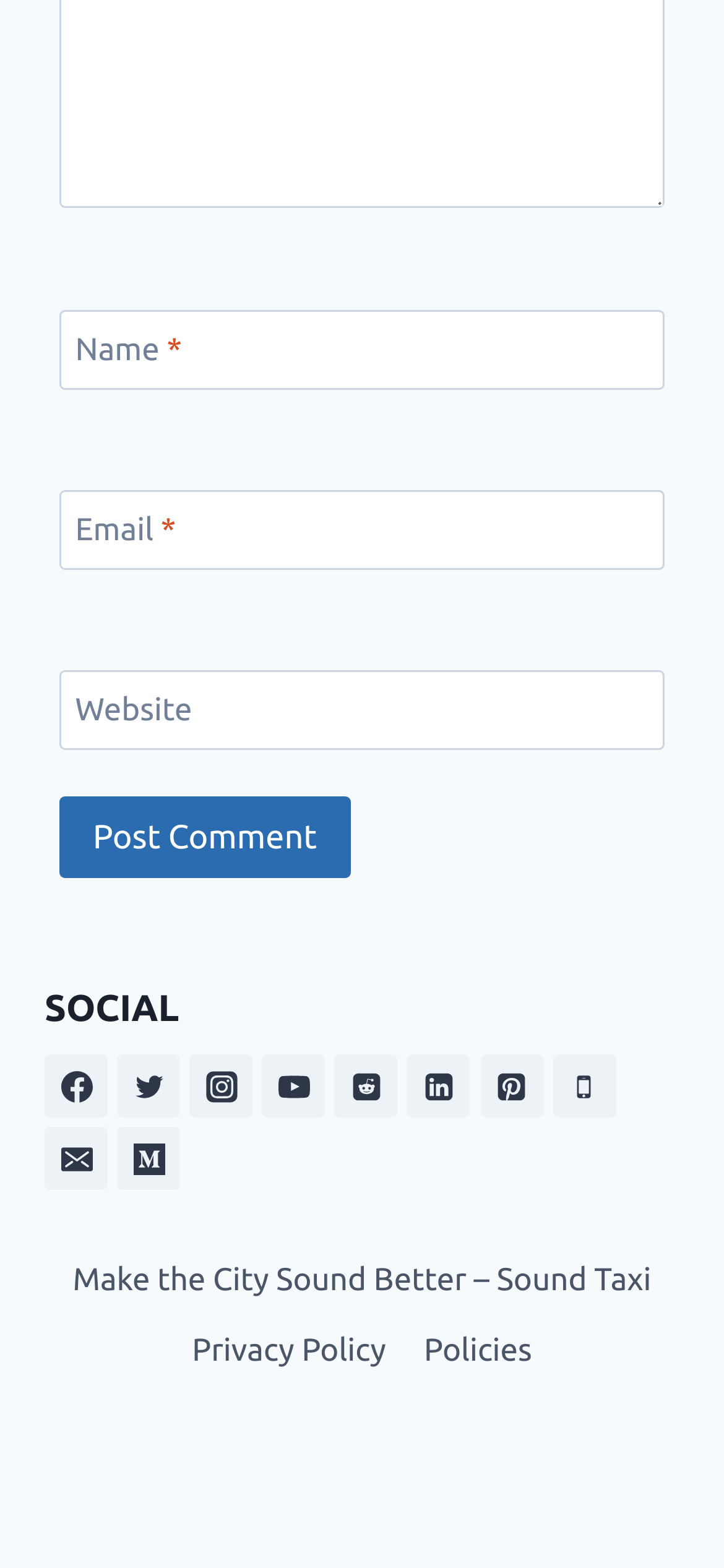Identify the bounding box of the HTML element described as: "Mini Skip Hire".

None